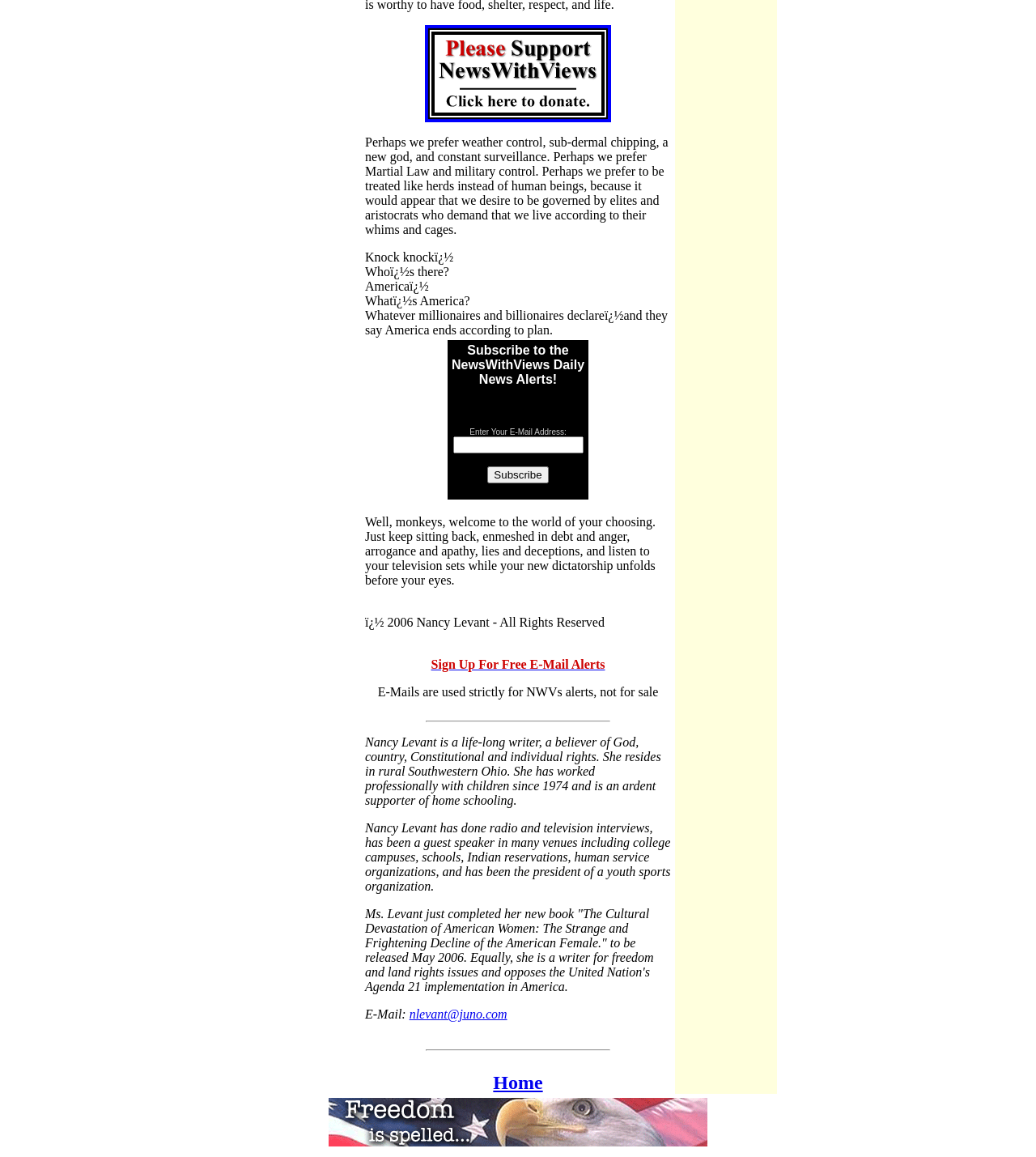Please reply with a single word or brief phrase to the question: 
What is the purpose of the textbox?

To enter email address